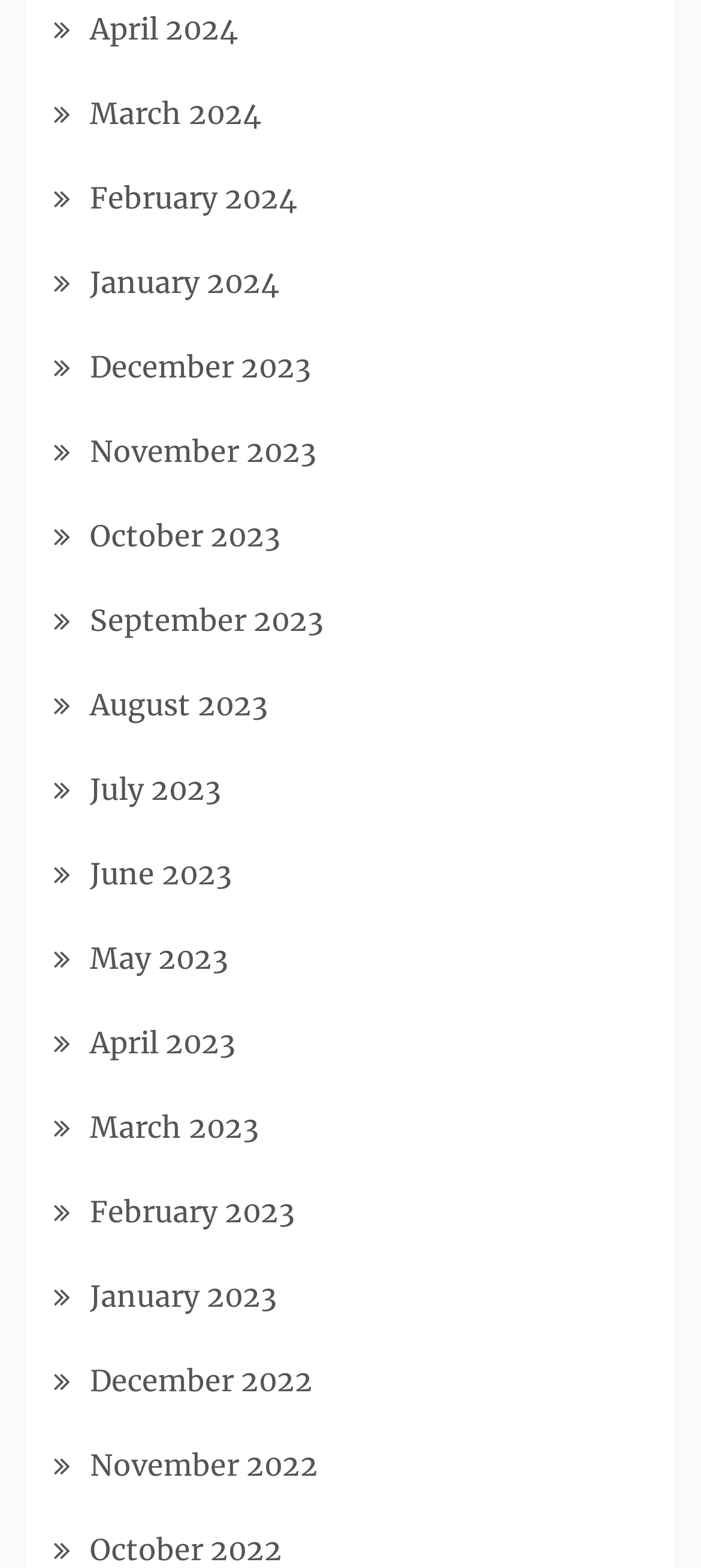What is the earliest month listed?
Refer to the image and answer the question using a single word or phrase.

October 2022